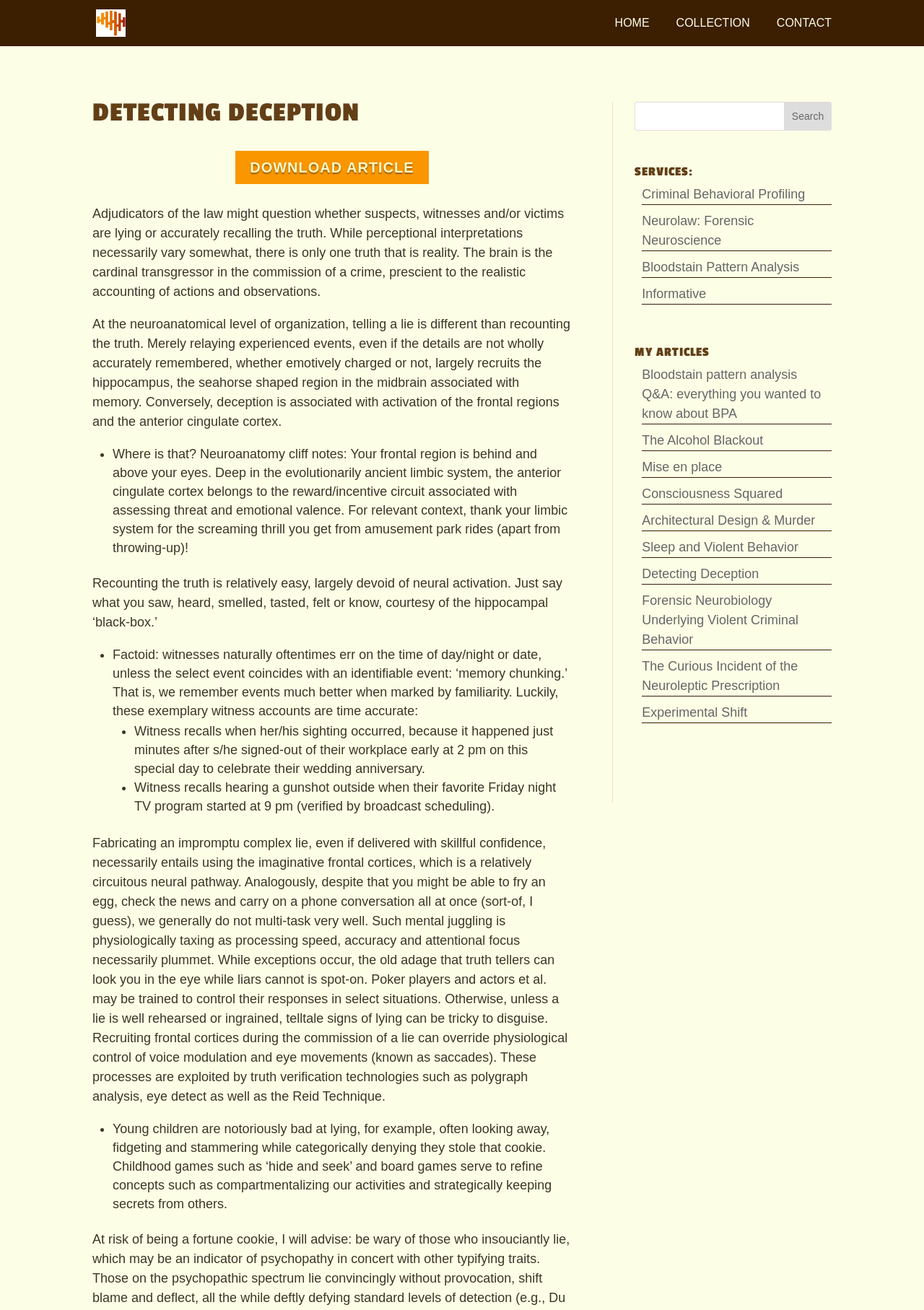Identify the bounding box coordinates for the region of the element that should be clicked to carry out the instruction: "Read the article about Detecting Deception". The bounding box coordinates should be four float numbers between 0 and 1, i.e., [left, top, right, bottom].

[0.695, 0.432, 0.821, 0.443]